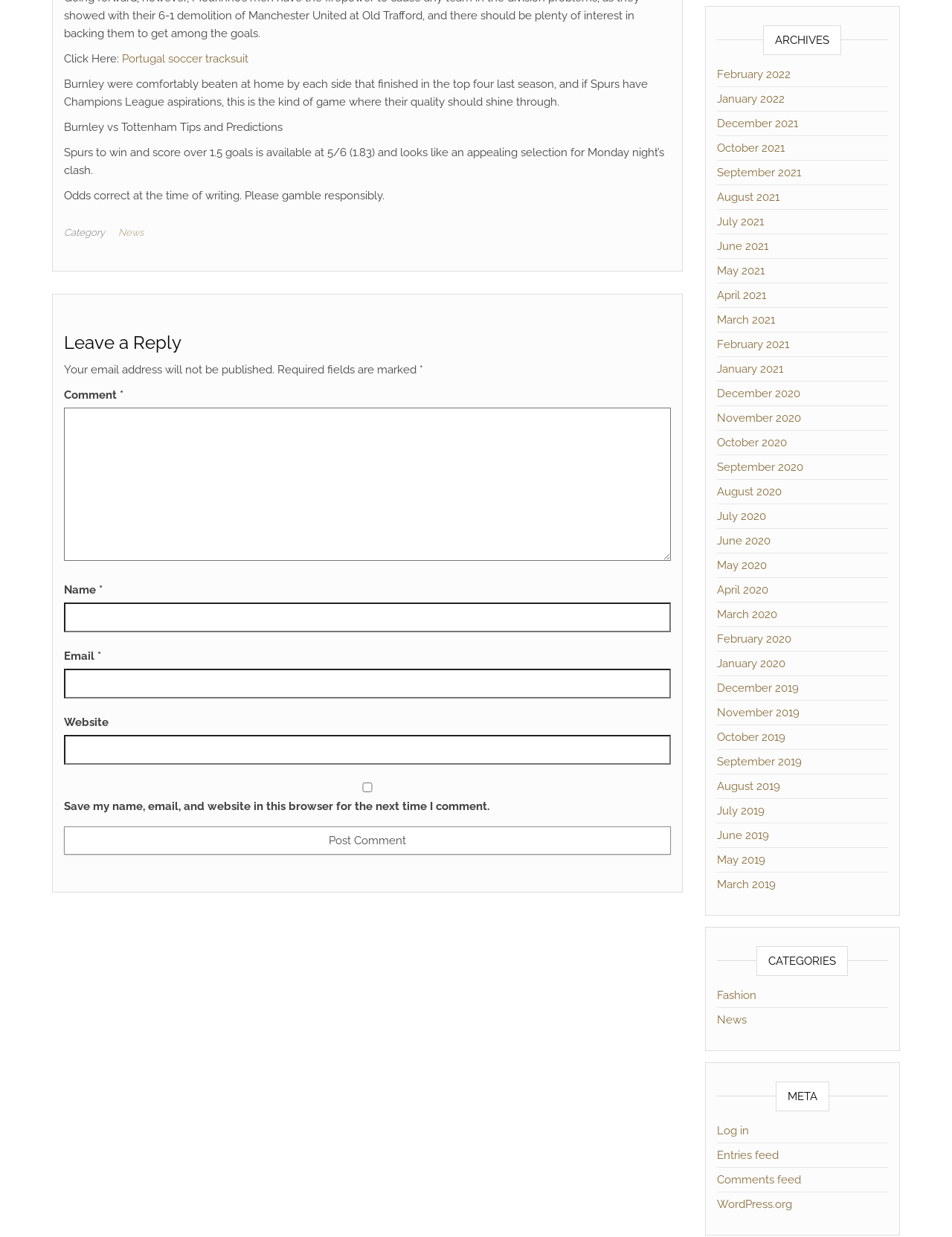Please specify the bounding box coordinates of the area that should be clicked to accomplish the following instruction: "Log in to the website". The coordinates should consist of four float numbers between 0 and 1, i.e., [left, top, right, bottom].

[0.753, 0.909, 0.786, 0.919]